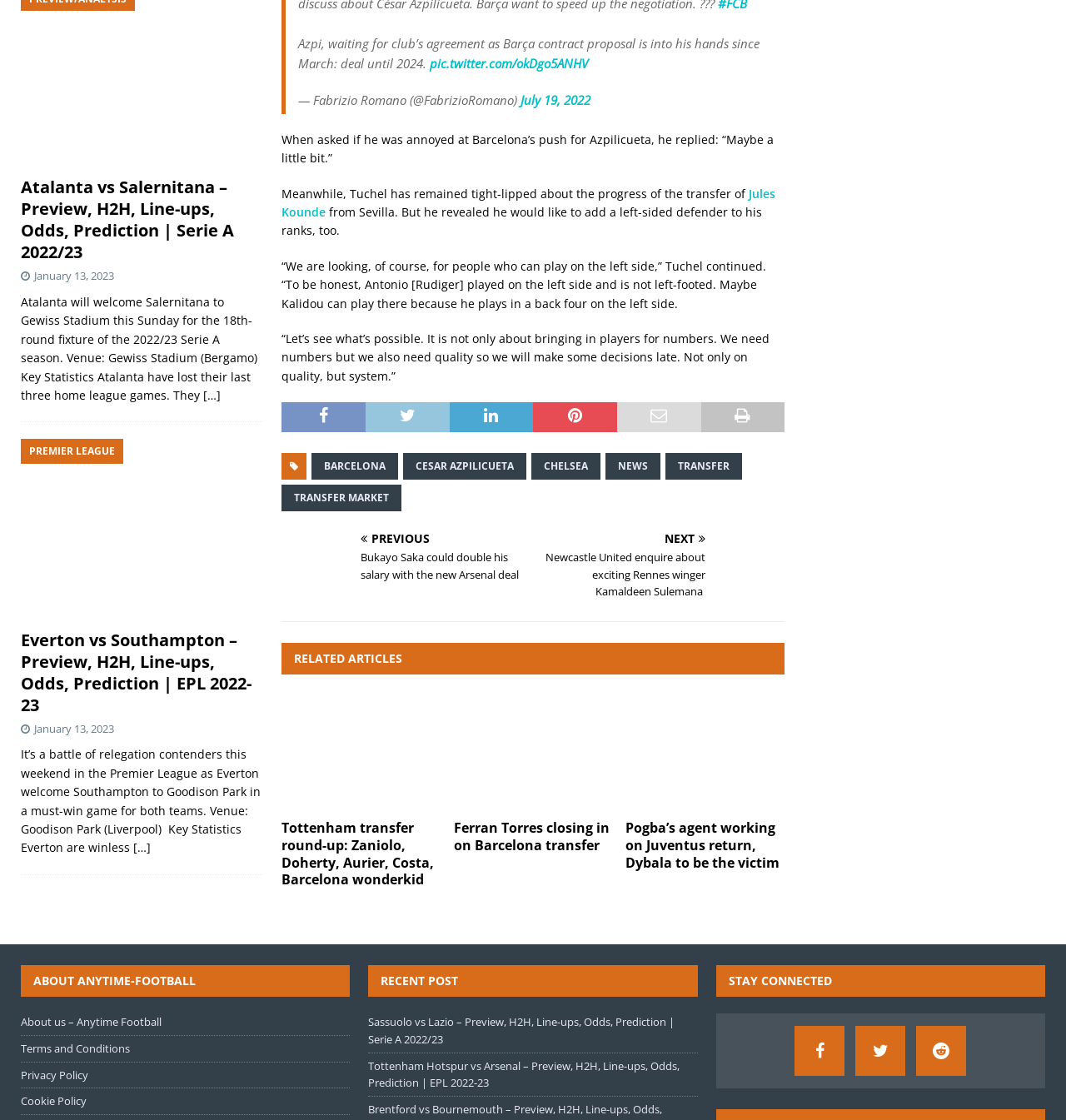Determine the bounding box coordinates of the UI element described below. Use the format (top-left x, top-left y, bottom-right x, bottom-right y) with floating point numbers between 0 and 1: About us – Anytime Football

[0.02, 0.905, 0.328, 0.924]